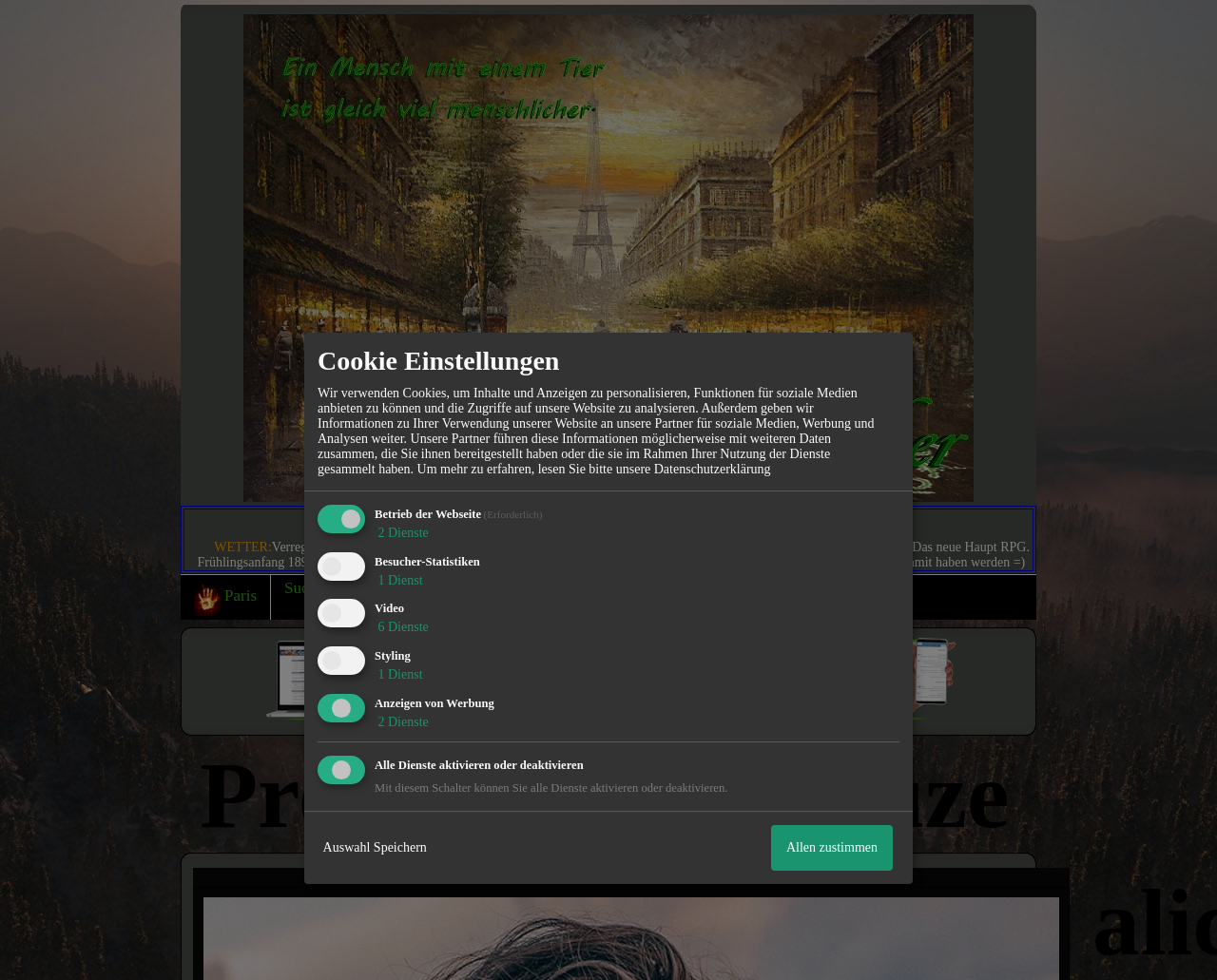Using the image as a reference, answer the following question in as much detail as possible:
What is the current RPG status?

The current RPG status can be found in the table element, in the first row, first gridcell, which contains the text 'RPG Status: WETTER:Verregnetes, kaltes Frühlingswetter JAHRESZEIT: Frühlingsanfang 1891 SITUATION: Lasst uns wieder aktiv werden!'.